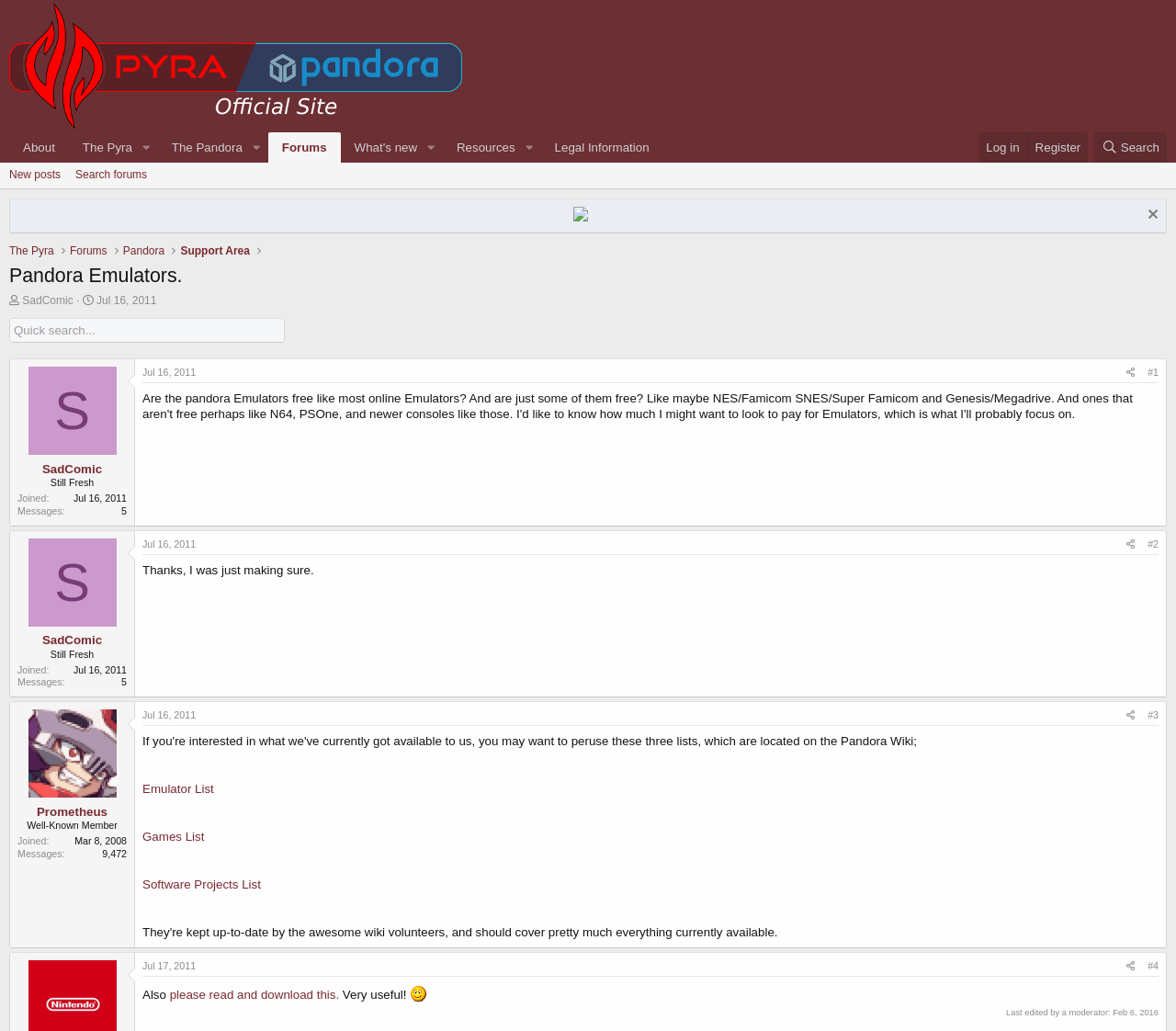Use the details in the image to answer the question thoroughly: 
How many messages does the user 'SadComic' have?

I found the number of messages by looking at the description list detail with the text '5' which is located under the description list term with the text 'Messages'.